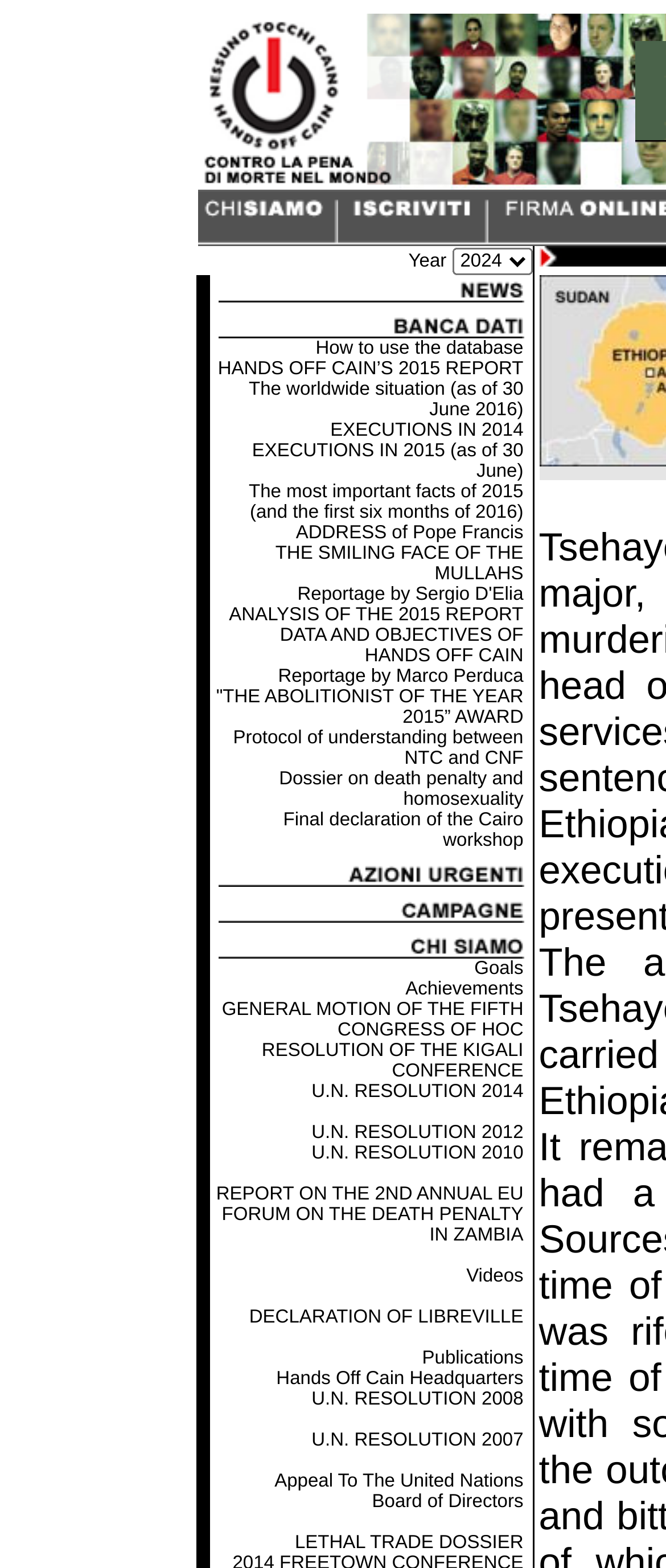Please find the bounding box coordinates of the element's region to be clicked to carry out this instruction: "Click the link 'HANDS OFF CAIN’S 2015 REPORT'".

[0.327, 0.229, 0.786, 0.242]